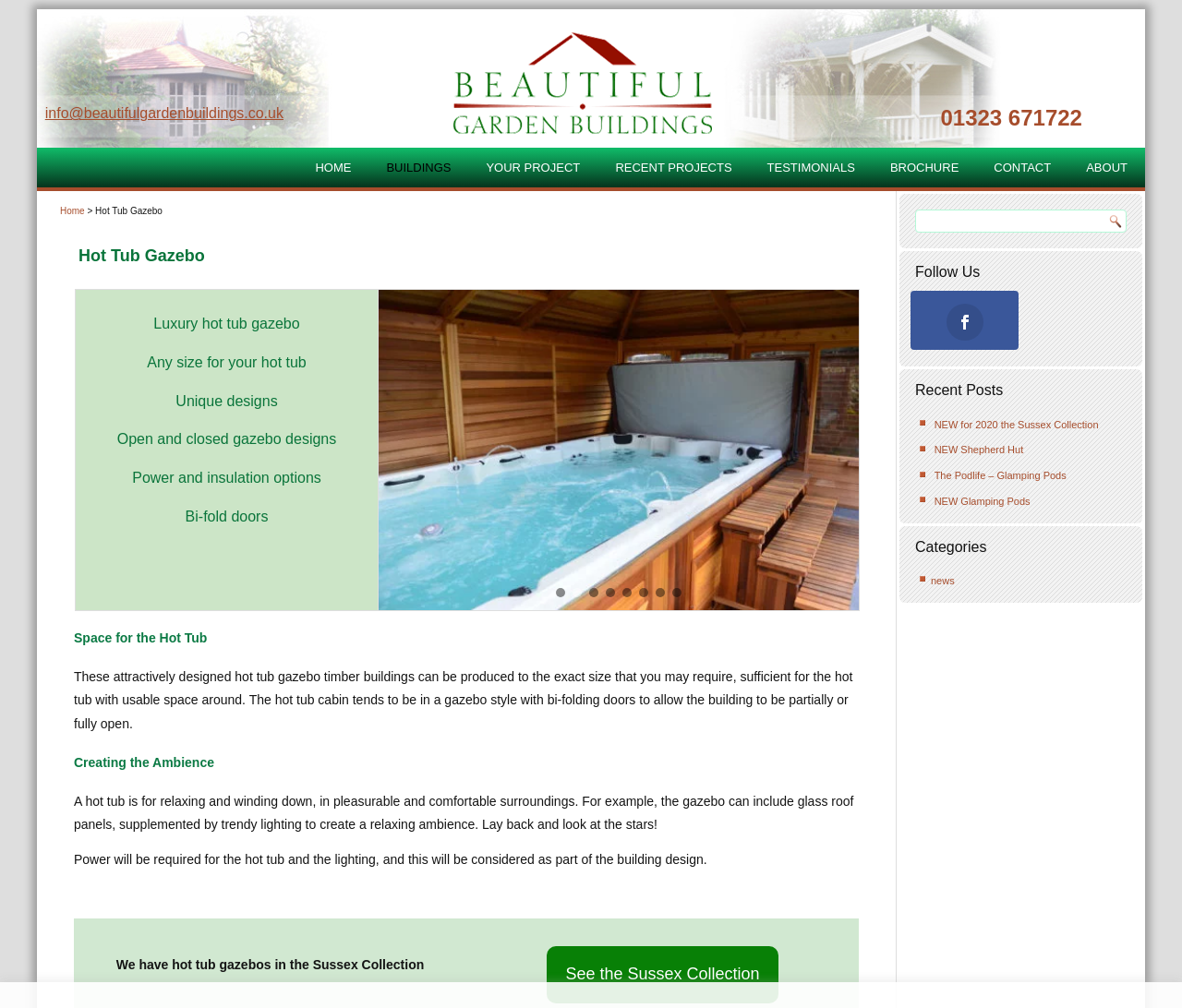Pinpoint the bounding box coordinates for the area that should be clicked to perform the following instruction: "Call the phone number".

[0.796, 0.105, 0.916, 0.129]